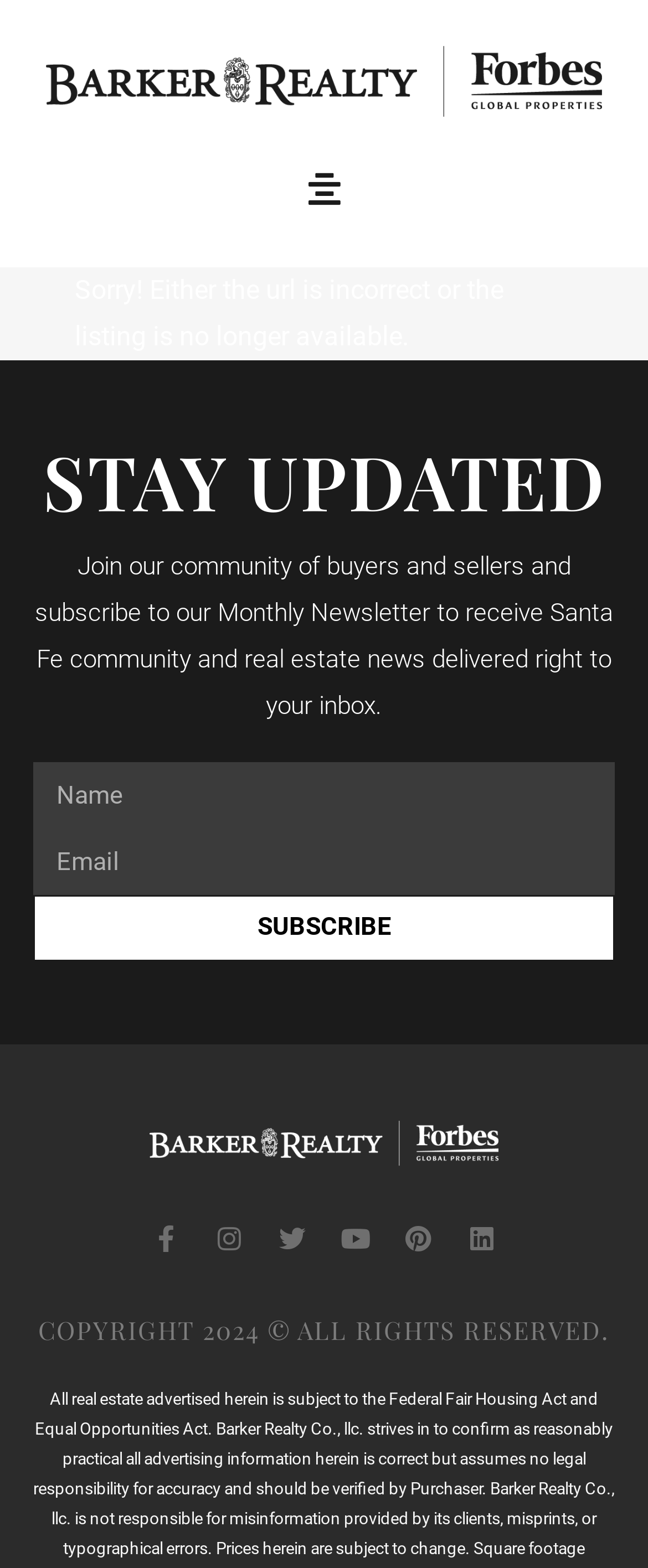Locate the bounding box coordinates of the clickable region to complete the following instruction: "Toggle the menu."

[0.462, 0.104, 0.538, 0.139]